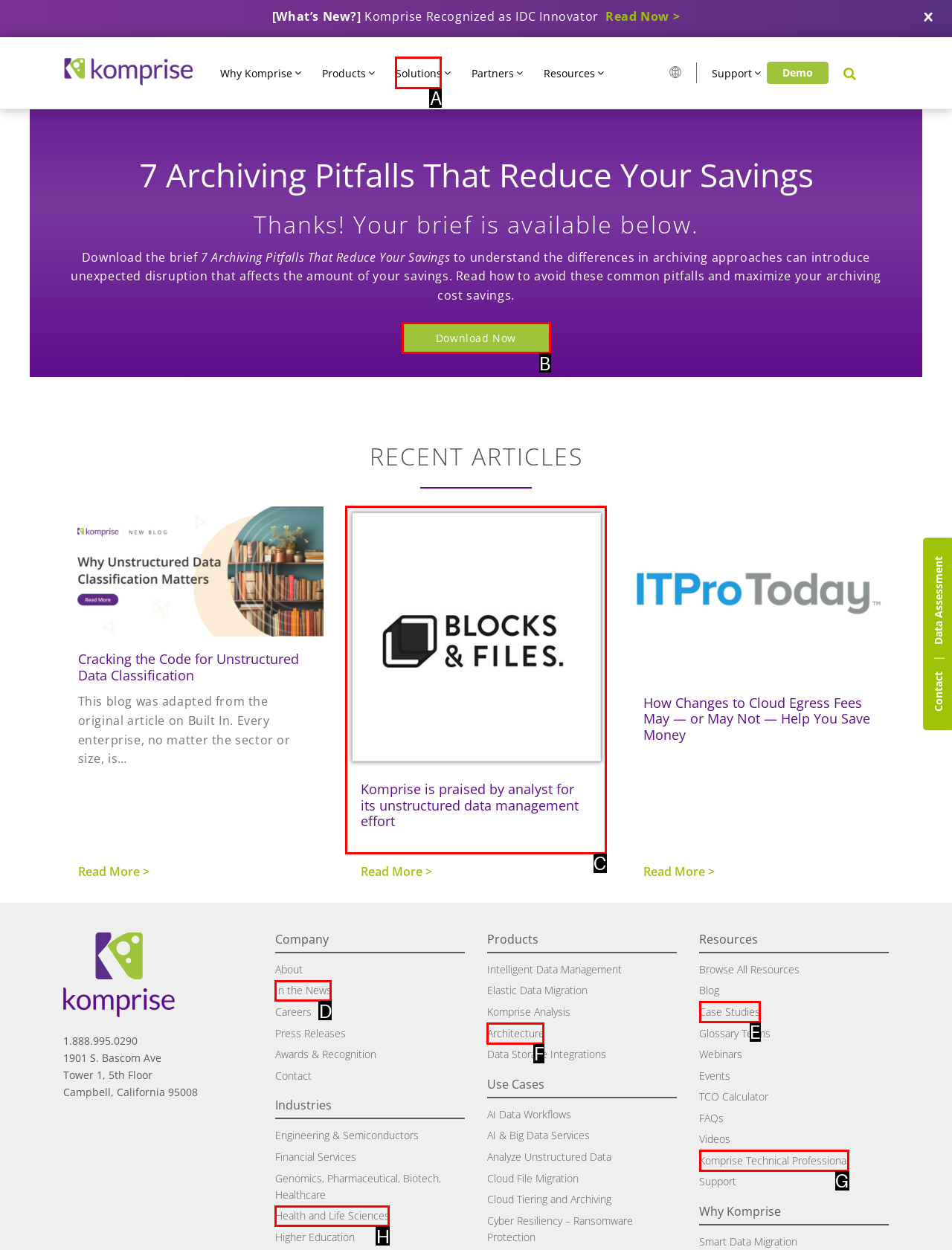Which lettered option should be clicked to perform the following task: Read the 'Komprise is praised by analyst for its unstructured data management effort' article
Respond with the letter of the appropriate option.

C